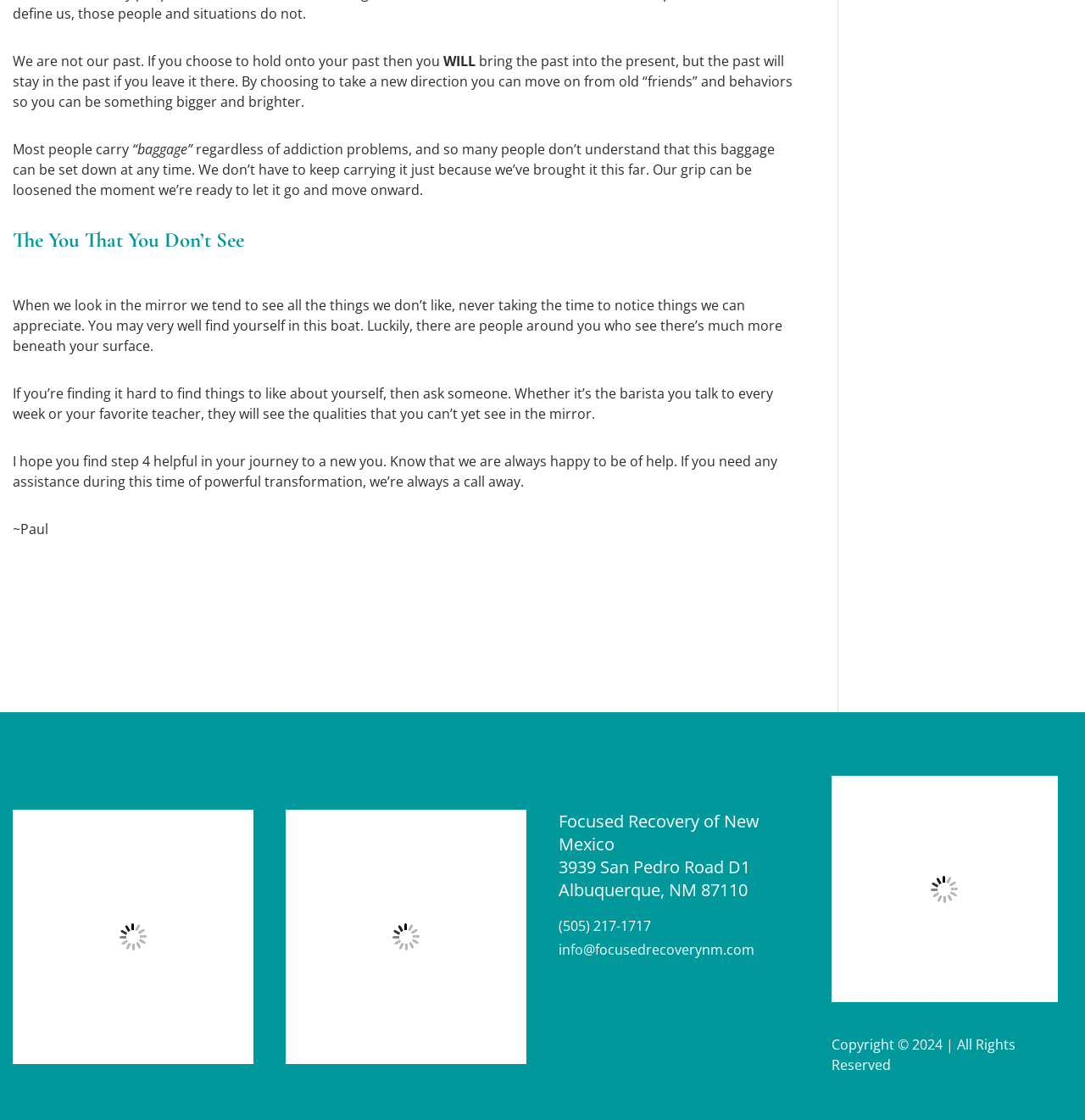Answer the question below using just one word or a short phrase: 
What is the name of the organization mentioned on this webpage?

Focused Recovery of New Mexico